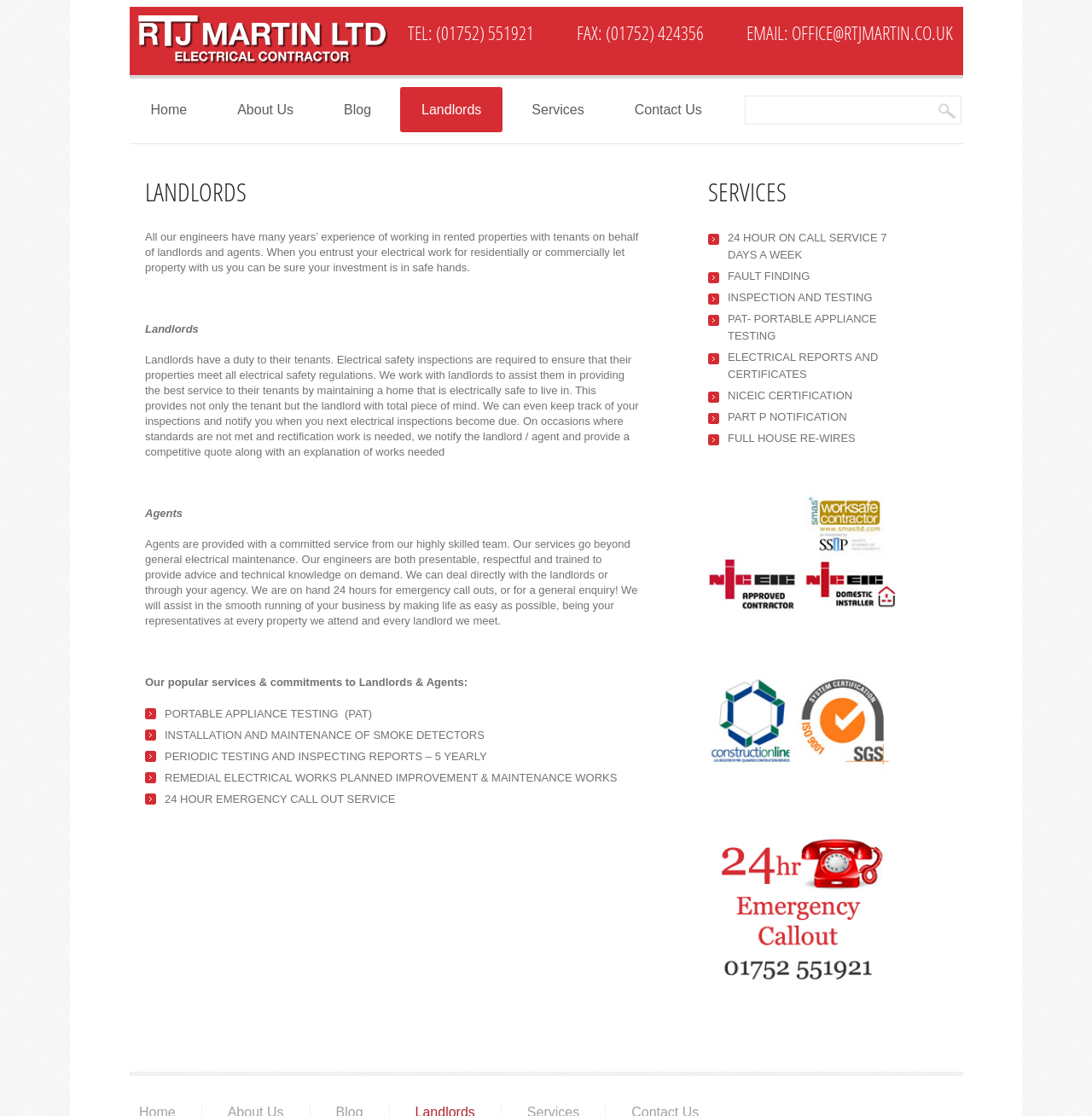Highlight the bounding box coordinates of the element you need to click to perform the following instruction: "Contact us."

[0.561, 0.078, 0.662, 0.119]